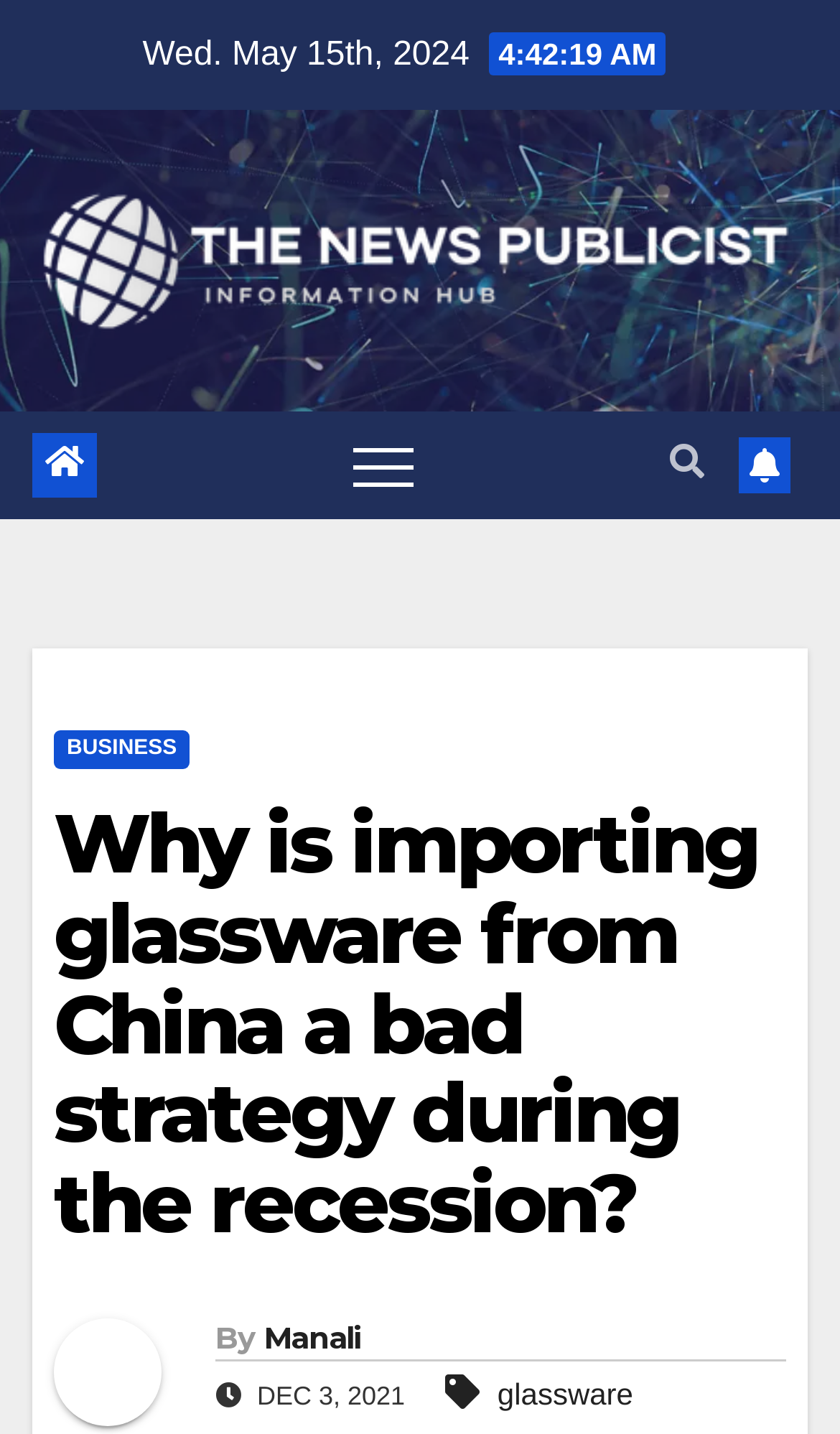Determine the bounding box of the UI component based on this description: "aria-label="Icono social Twitter"". The bounding box coordinates should be four float values between 0 and 1, i.e., [left, top, right, bottom].

None